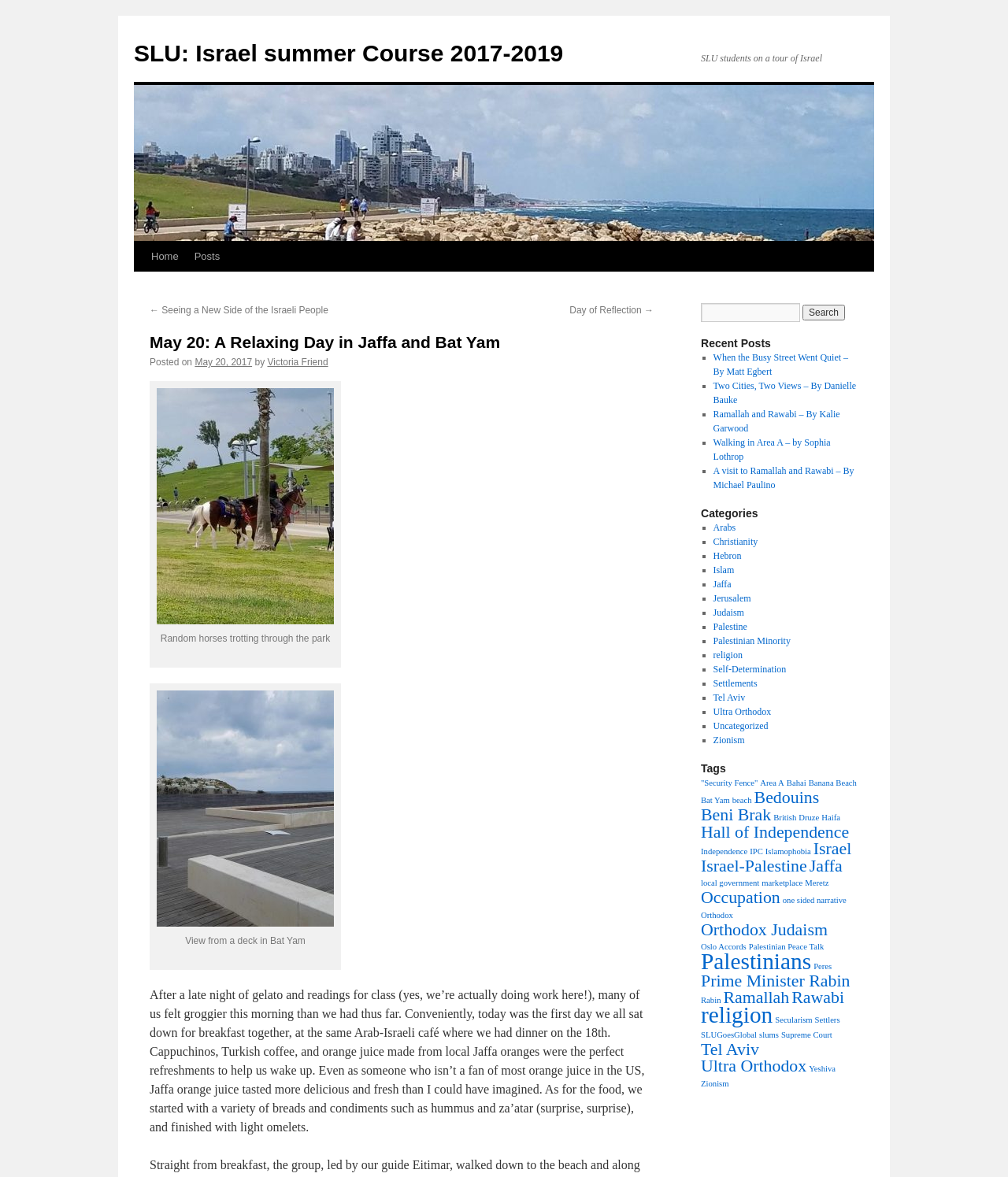Please specify the bounding box coordinates of the clickable region to carry out the following instruction: "View the post 'When the Busy Street Went Quiet – By Matt Egbert'". The coordinates should be four float numbers between 0 and 1, in the format [left, top, right, bottom].

[0.707, 0.299, 0.841, 0.32]